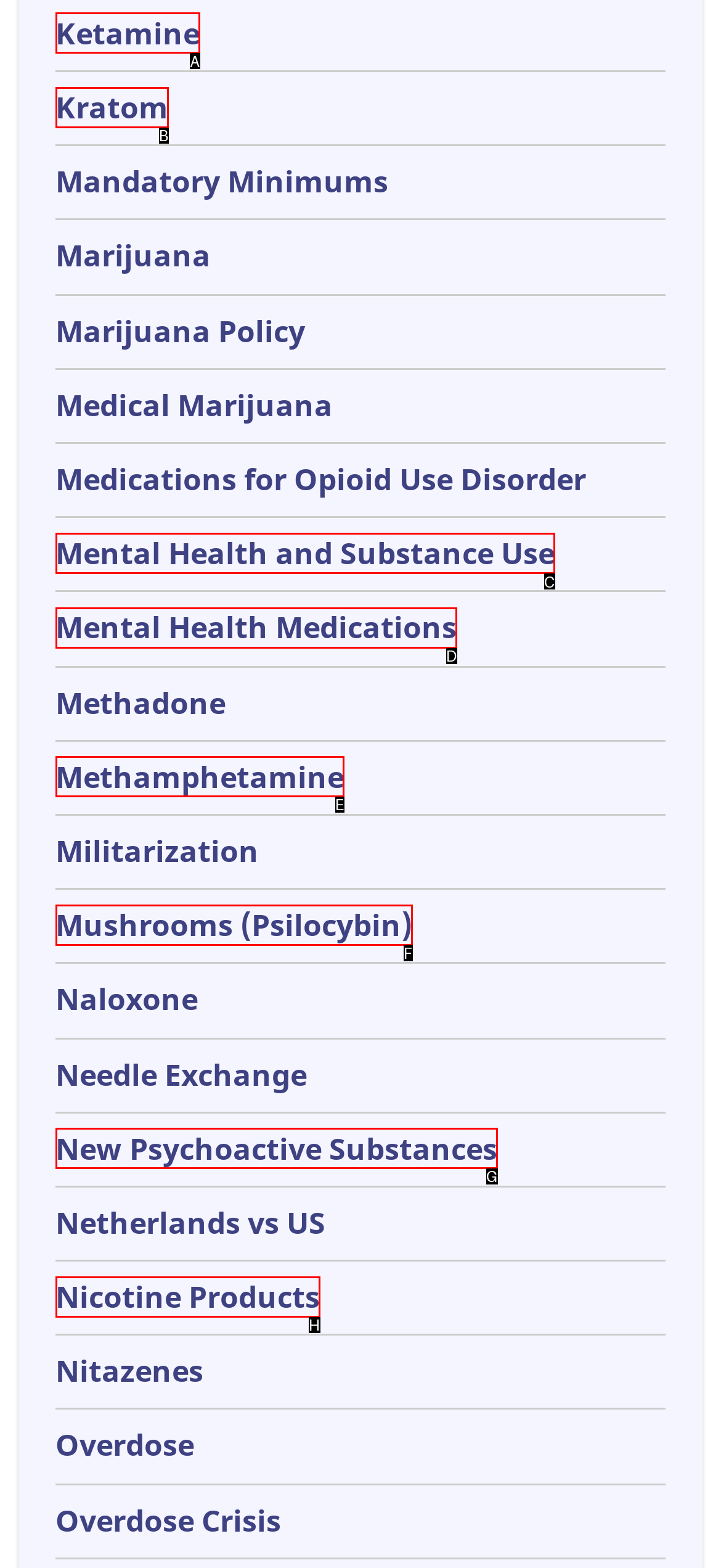Pick the HTML element that corresponds to the description: Nicotine Products
Answer with the letter of the correct option from the given choices directly.

H